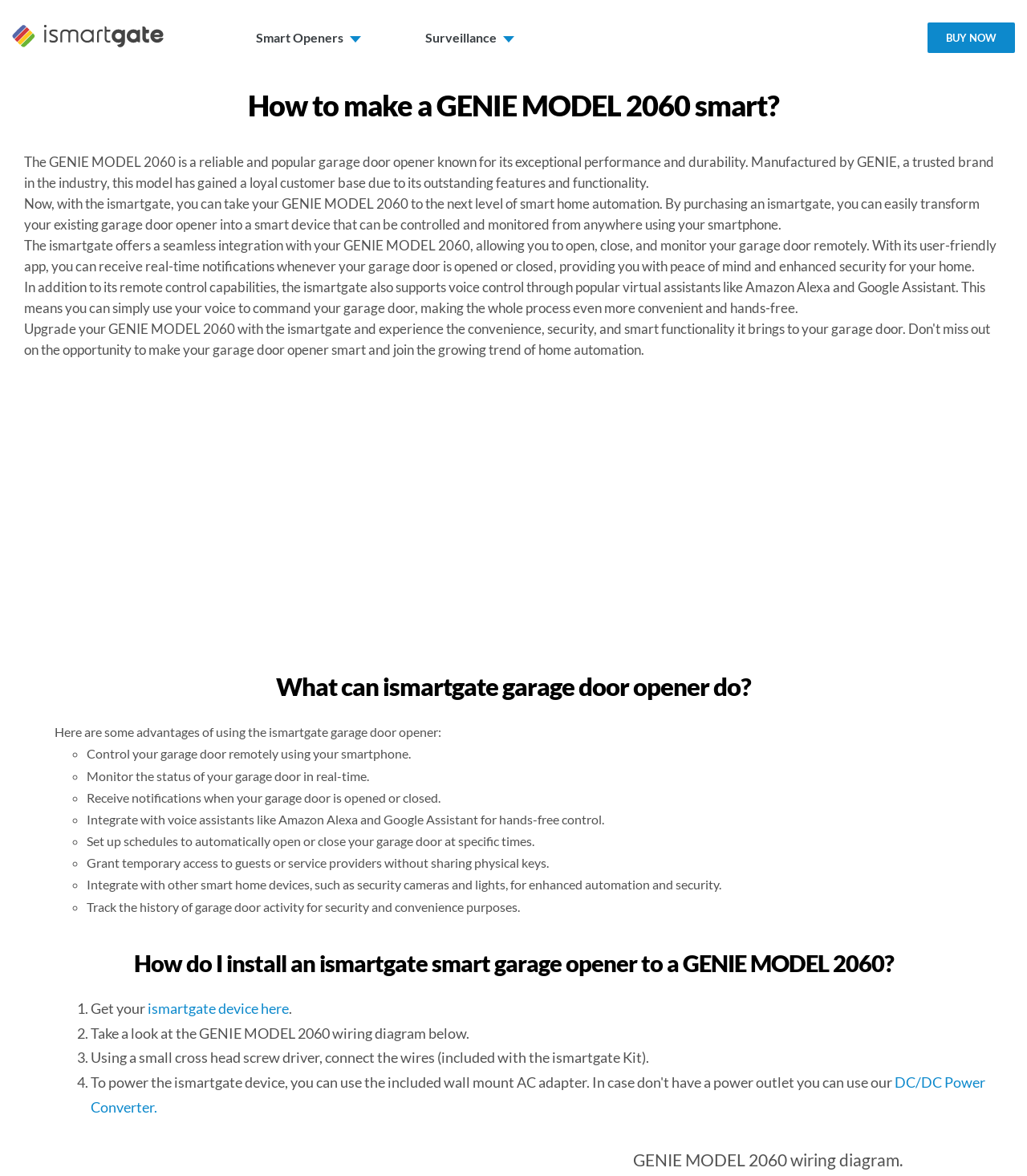Locate the bounding box coordinates of the segment that needs to be clicked to meet this instruction: "Buy ismartgate now".

[0.903, 0.0, 0.988, 0.061]